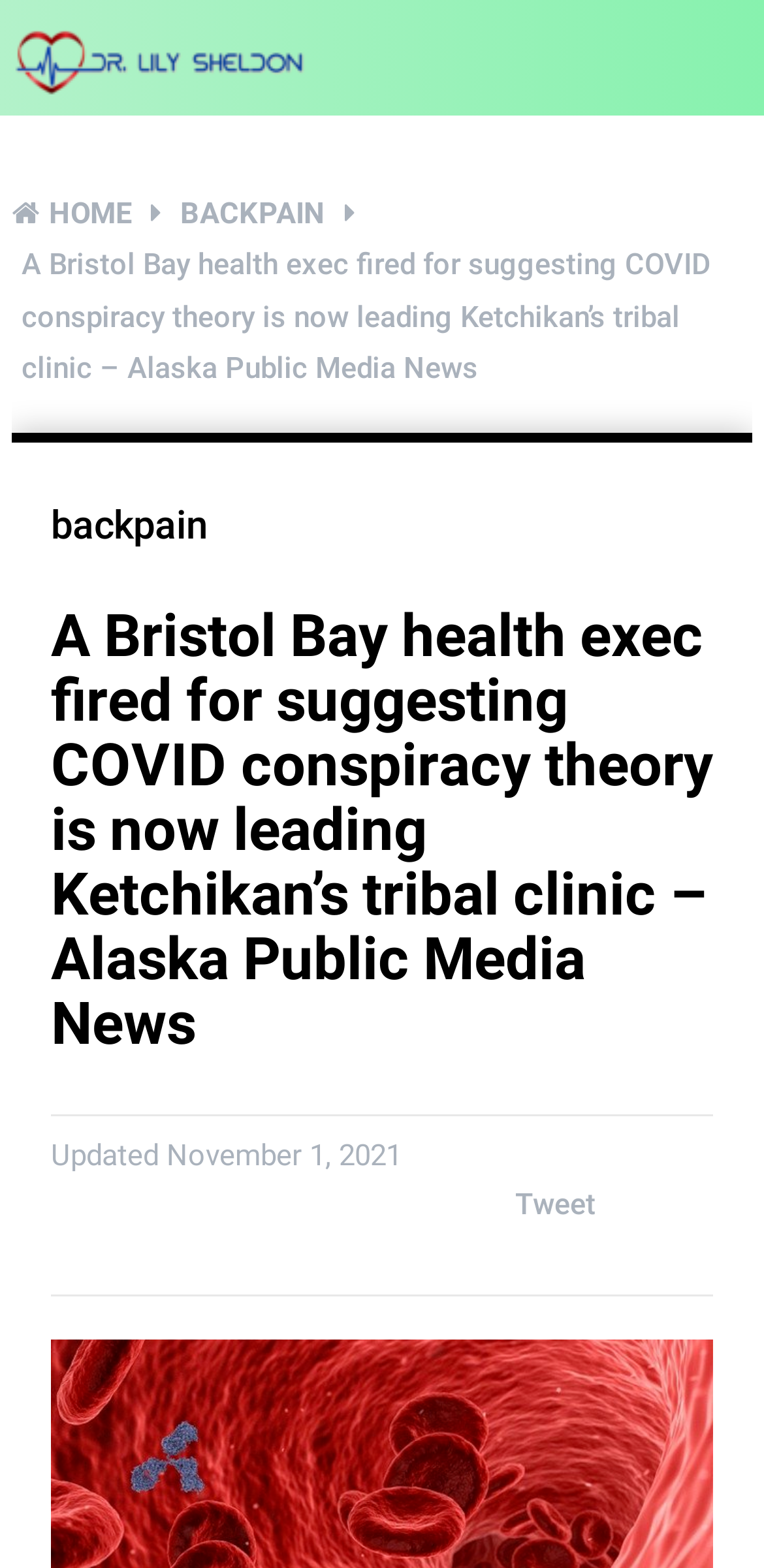Create an in-depth description of the webpage, covering main sections.

The webpage appears to be a news article from Alaska Public Media News. At the top, there is a heading with the name "Dr. Lily Sheldon" accompanied by an image, likely a photo of the person. Below this, there are two links, "HOME" and "BACKPAIN", positioned side by side.

The main article title, "A Bristol Bay health exec fired for suggesting COVID conspiracy theory is now leading Ketchikan's tribal clinic", is displayed prominently in the middle of the page. This title is also repeated as a heading further down the page.

Below the main title, there is a section with a link to "backpain" and another heading with the same article title as before. This section also contains two lines of text, "Updated" and "November 1, 2021", indicating when the article was updated. At the bottom right of this section, there is a "Tweet" link.

Overall, the webpage has a simple layout with a focus on the news article and its related information.